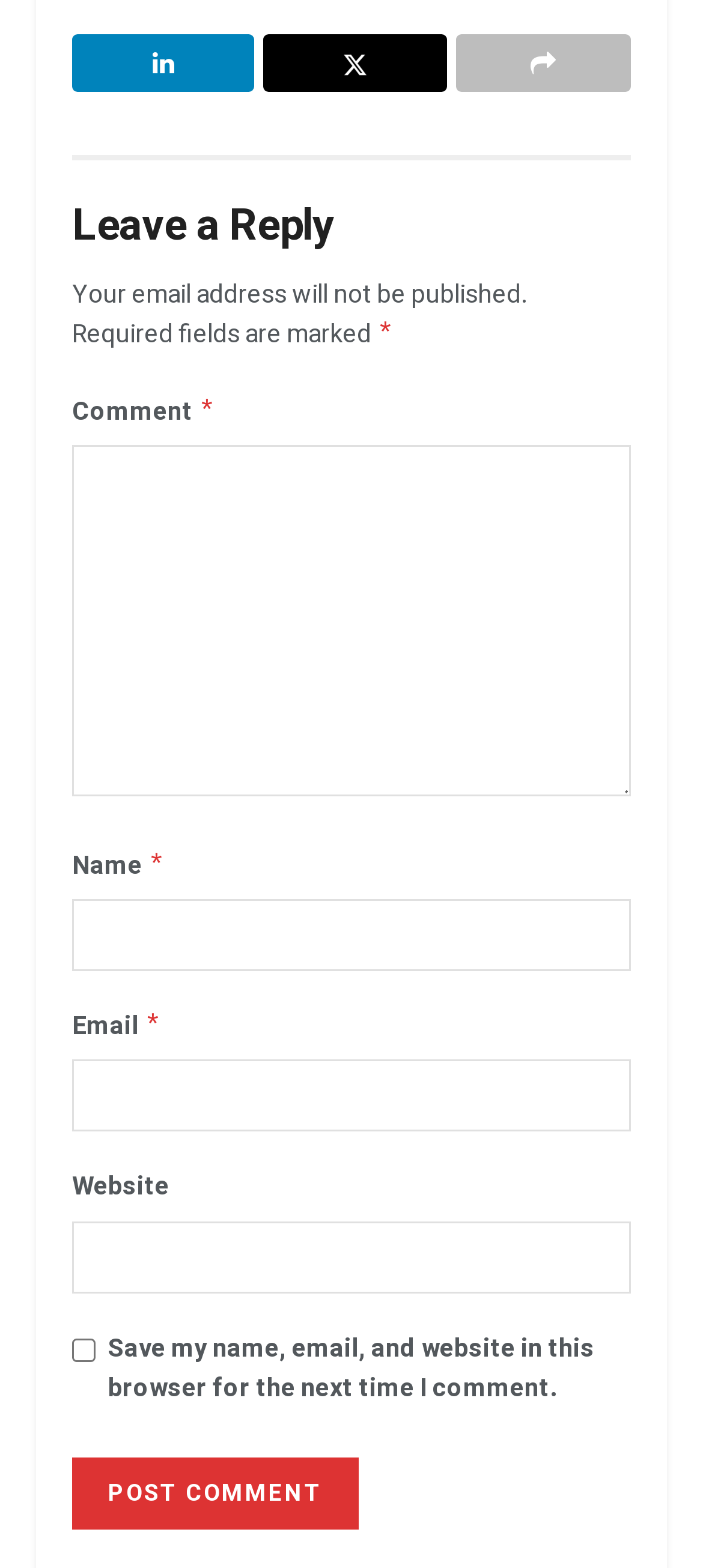What is the text on the button?
Using the image, respond with a single word or phrase.

Post Comment